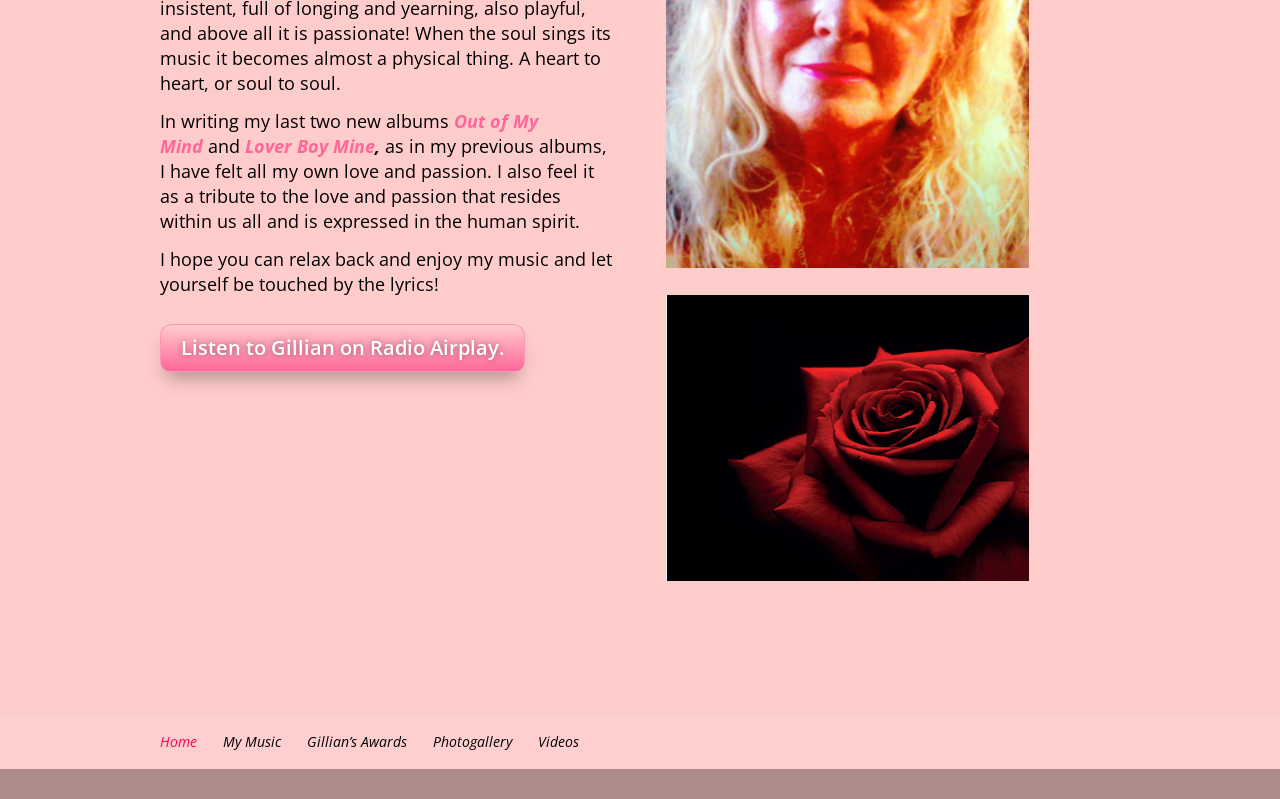Determine the bounding box coordinates of the UI element described by: "Lover Boy Mine".

[0.191, 0.168, 0.293, 0.198]